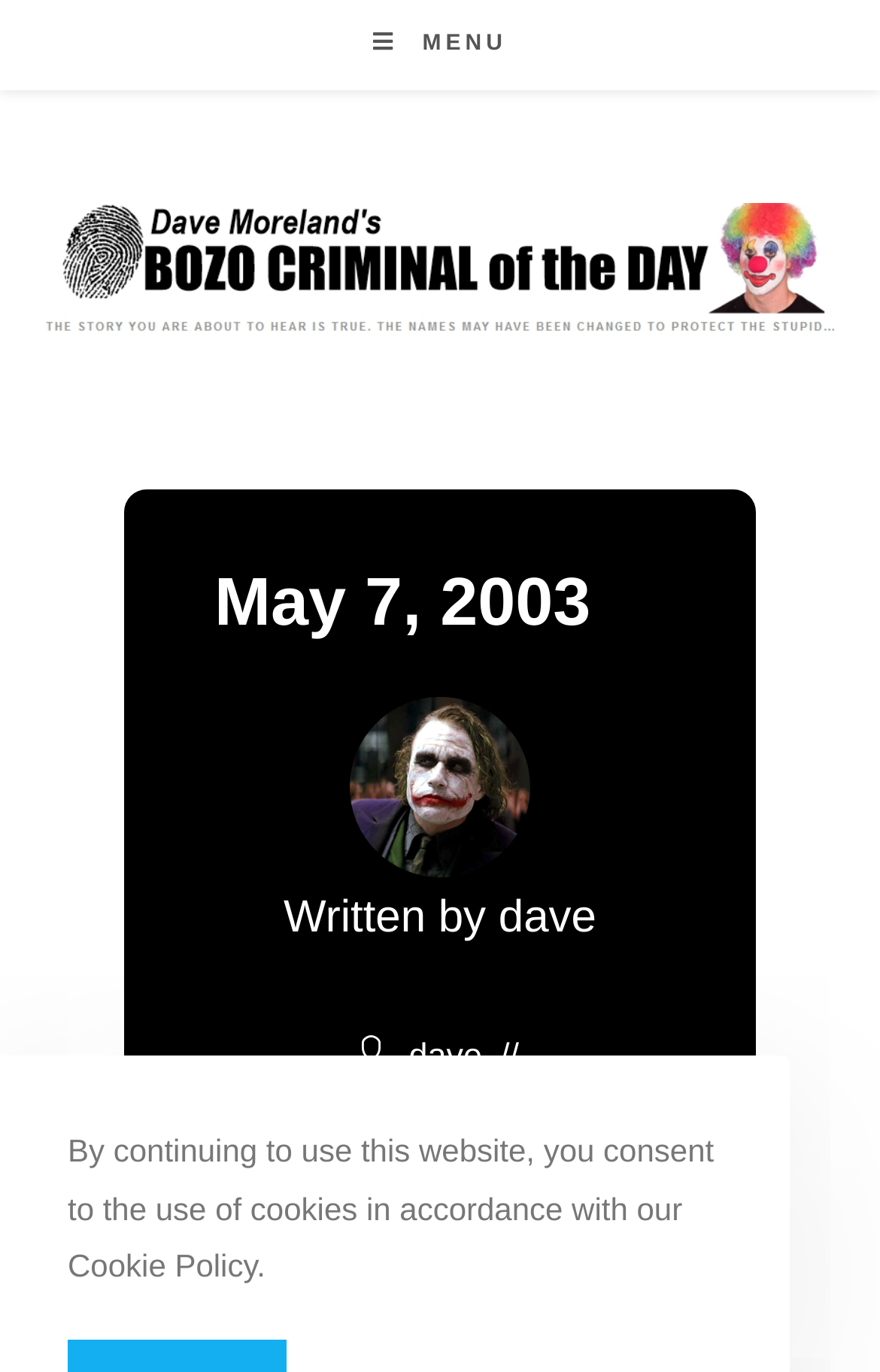When was this article published?
Refer to the image and provide a one-word or short phrase answer.

May 7, 2003